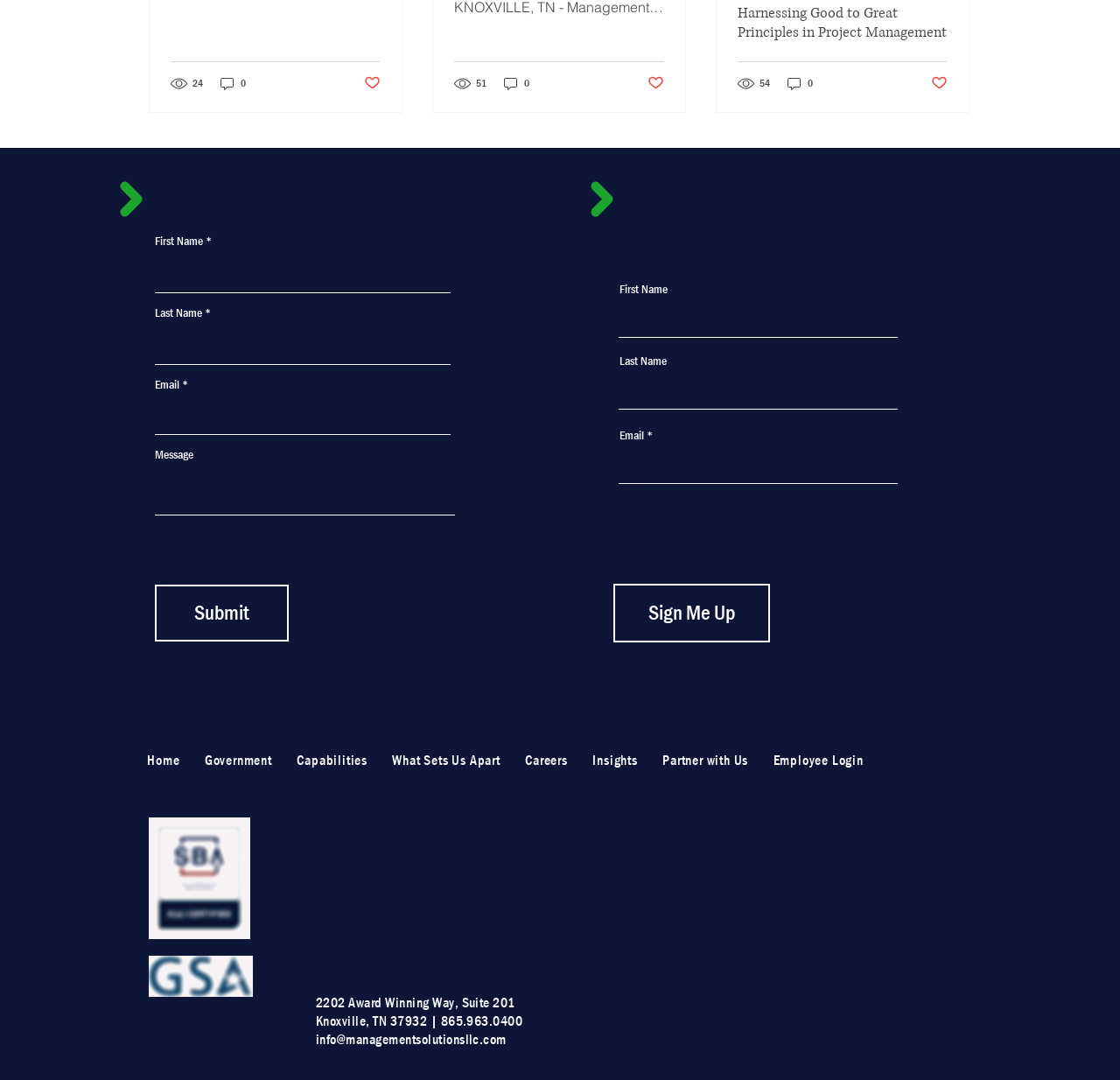Find the bounding box coordinates of the area to click in order to follow the instruction: "Enter your first name".

[0.138, 0.236, 0.402, 0.271]